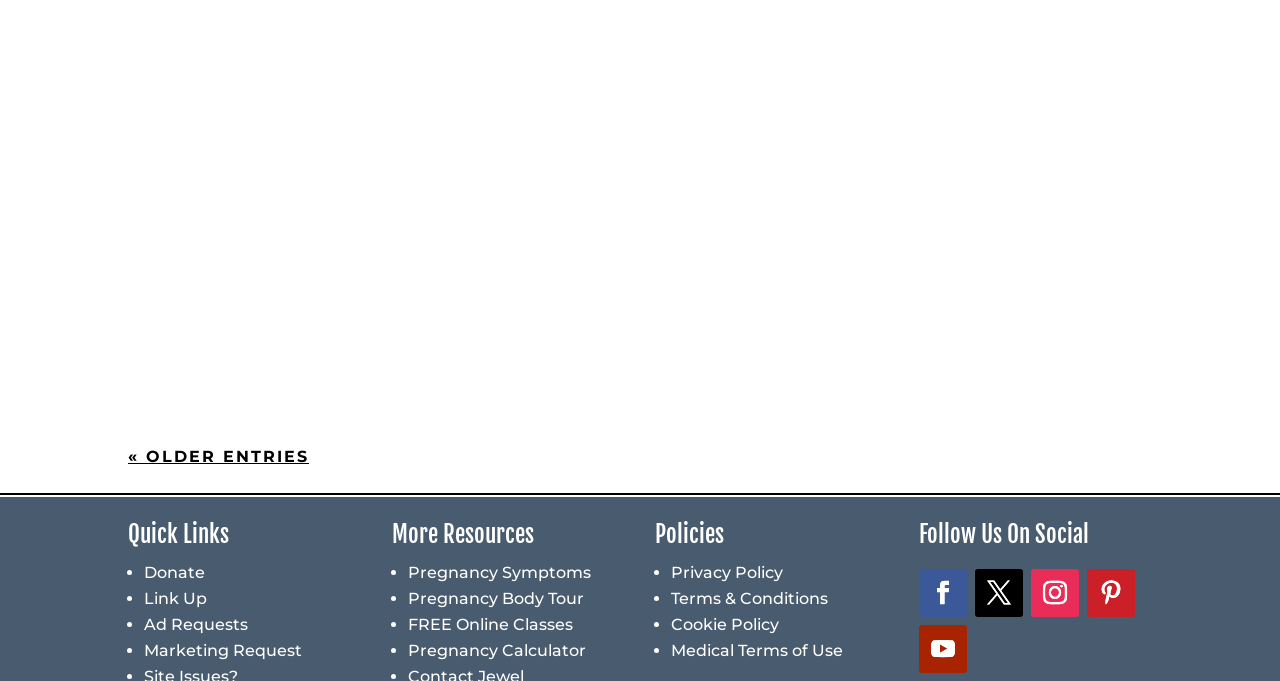What is the title of the first article?
Refer to the image and provide a one-word or short phrase answer.

IF MY CONTRACEPTIVE FAILS